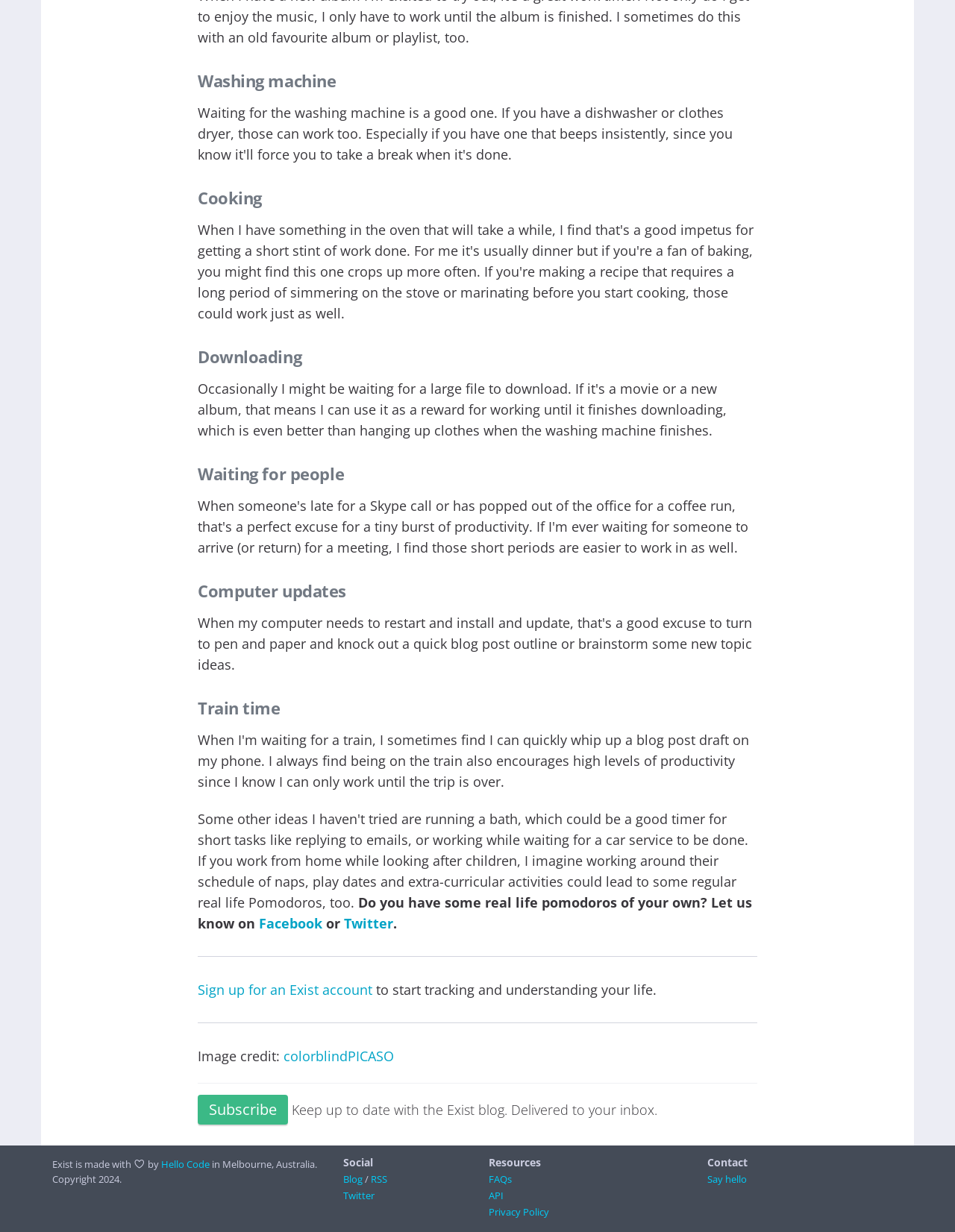Provide a brief response to the question using a single word or phrase: 
What is the image credit for?

colorblindPICASO